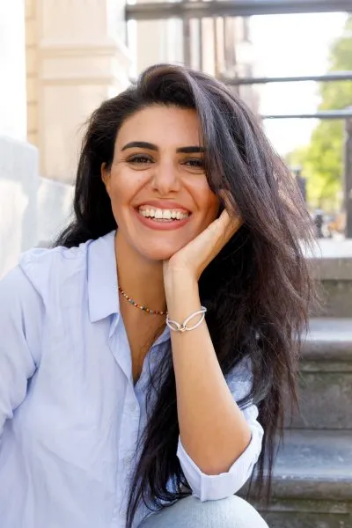What is the woman wearing around her neck?
Kindly give a detailed and elaborate answer to the question.

According to the caption, the woman is wearing a 'colorful beaded necklace', which suggests that the necklace is made of beads and has a vibrant color scheme.